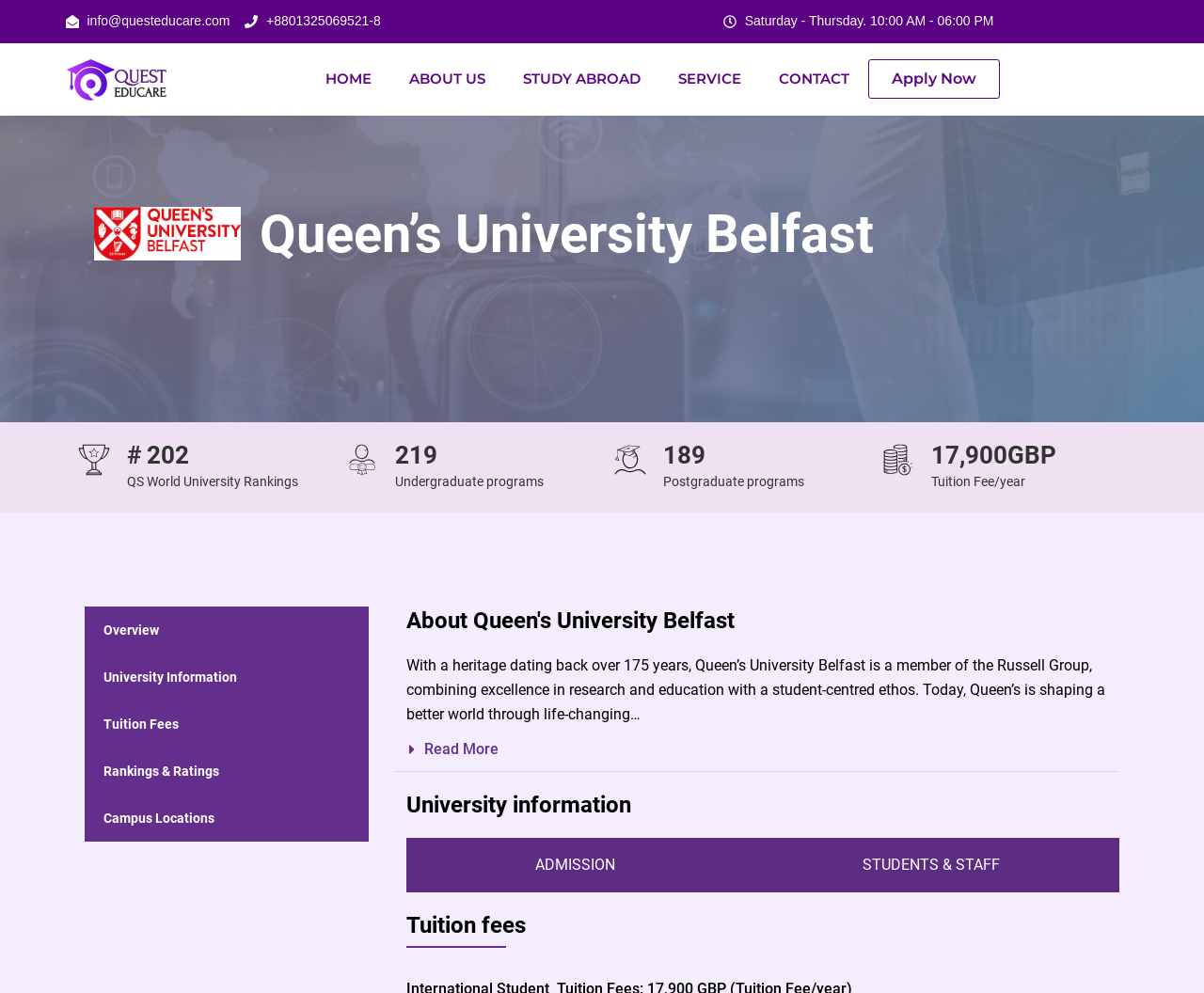Please identify the bounding box coordinates of the area I need to click to accomplish the following instruction: "Click the 'HOME' link".

[0.254, 0.058, 0.324, 0.101]